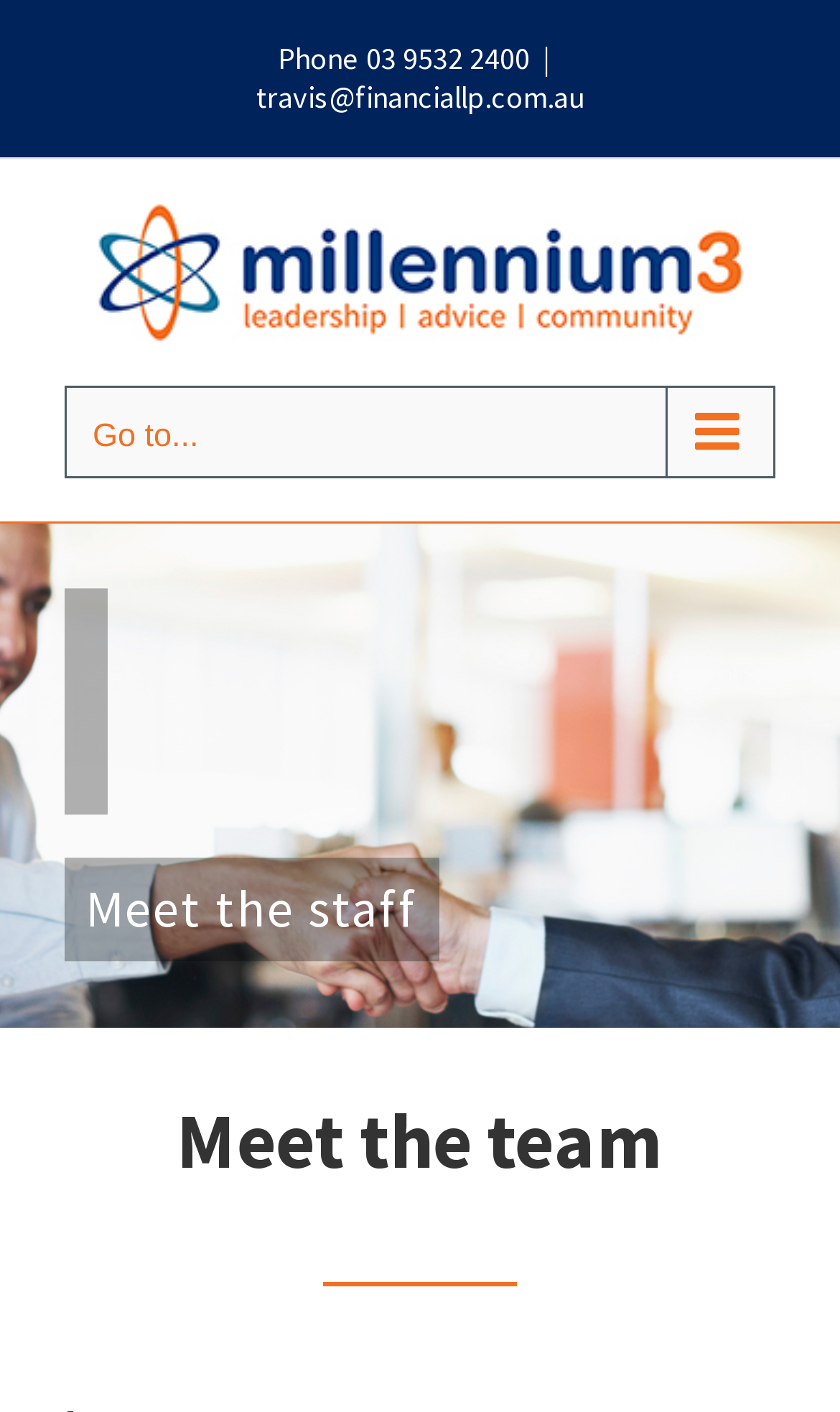Locate the bounding box coordinates of the UI element described by: "Go to Top". The bounding box coordinates should consist of four float numbers between 0 and 1, i.e., [left, top, right, bottom].

[0.695, 0.9, 0.808, 0.967]